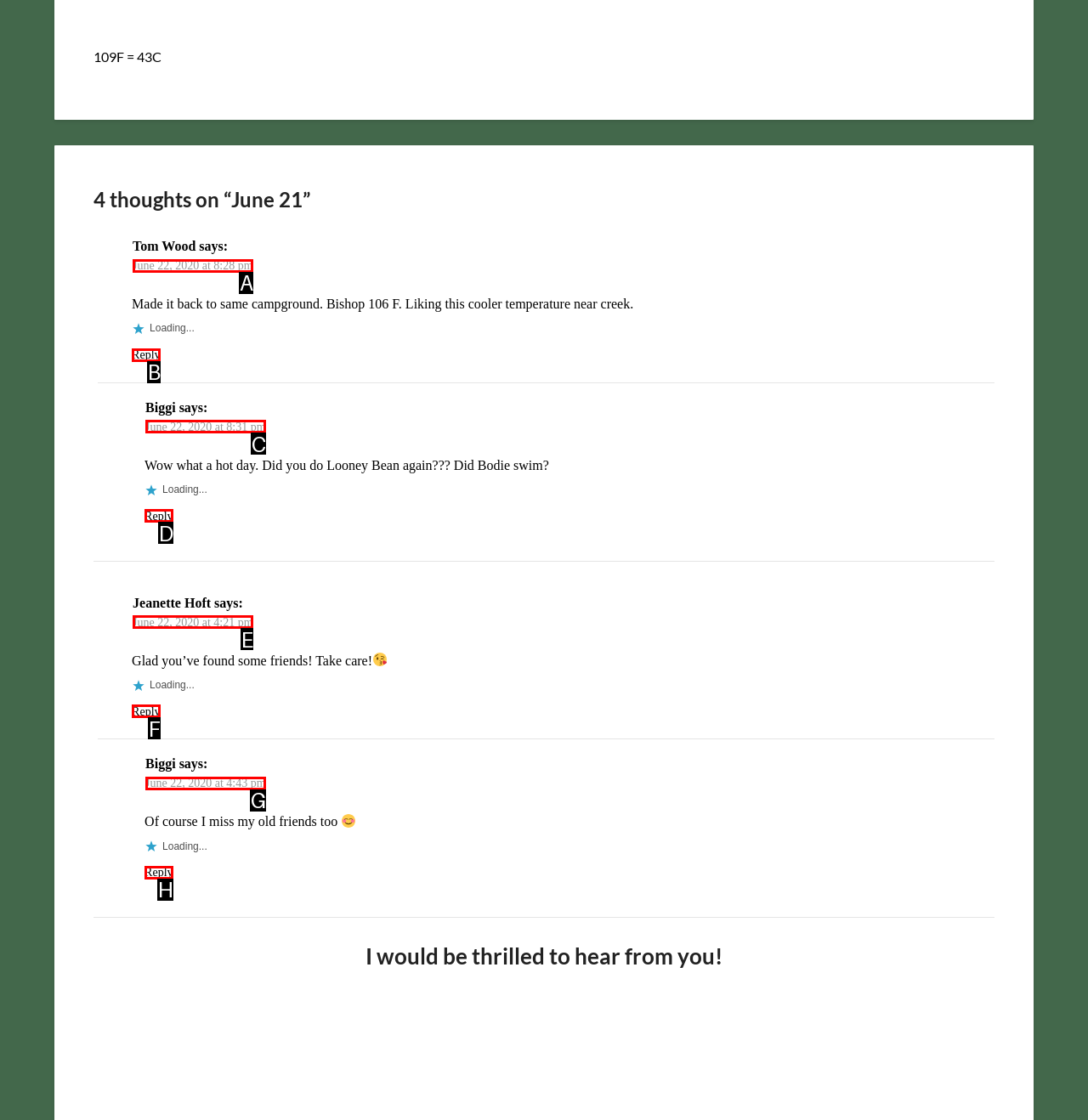Determine which HTML element best suits the description: Reply. Reply with the letter of the matching option.

B